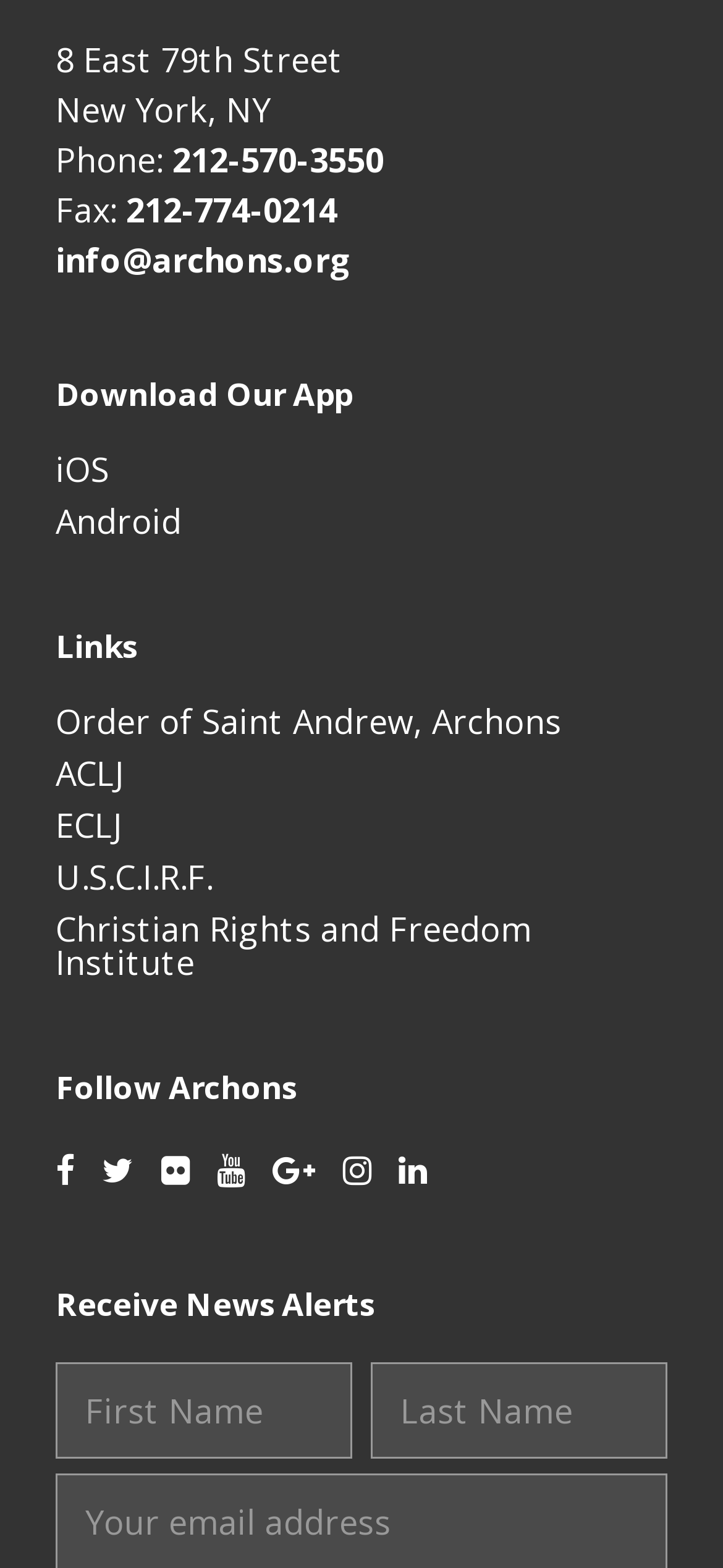Locate the bounding box coordinates of the area where you should click to accomplish the instruction: "explore Conair Double Barrel Curling Iron".

None